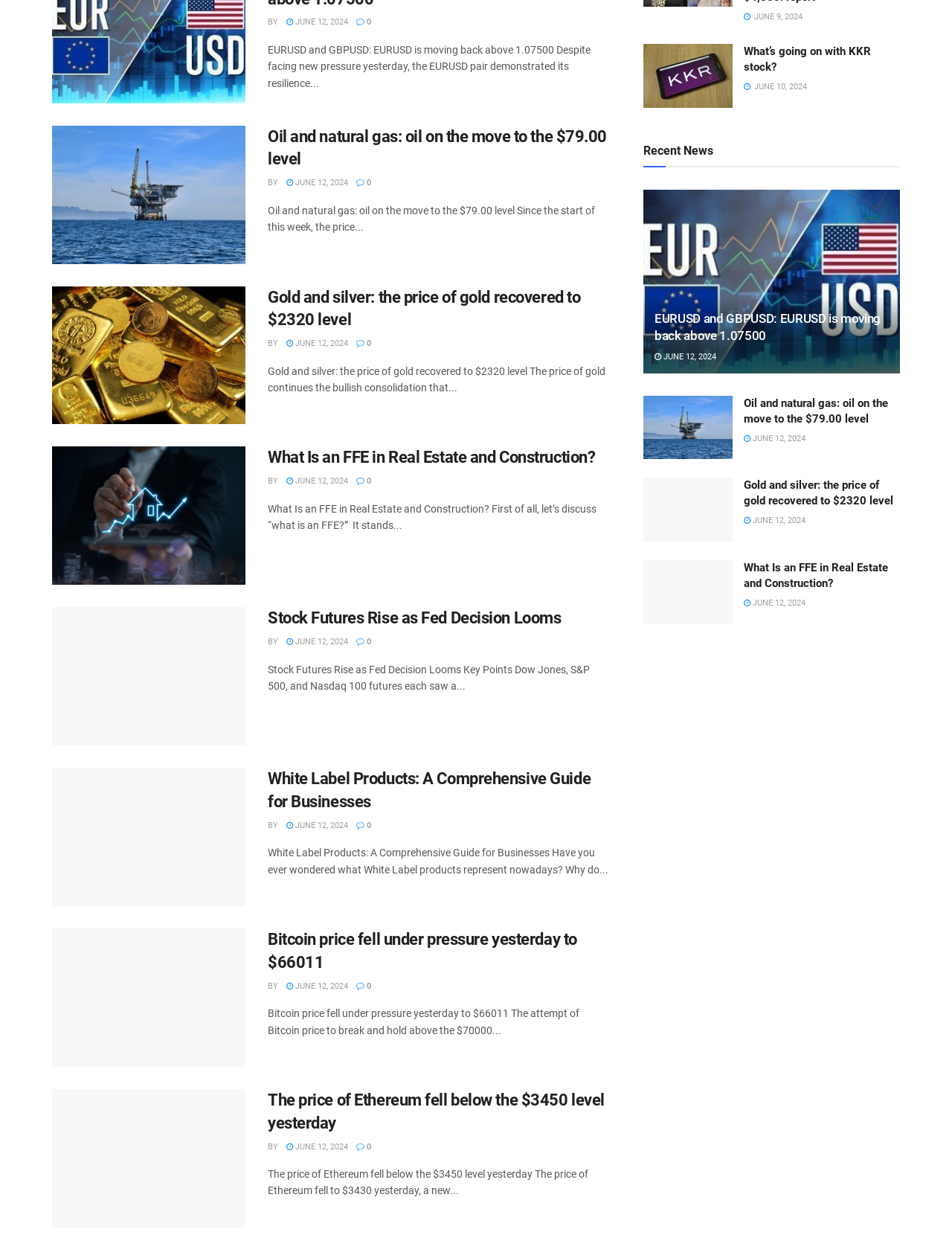Locate the bounding box coordinates for the element described below: "June 12, 2024". The coordinates must be four float values between 0 and 1, formatted as [left, top, right, bottom].

[0.301, 0.516, 0.366, 0.524]